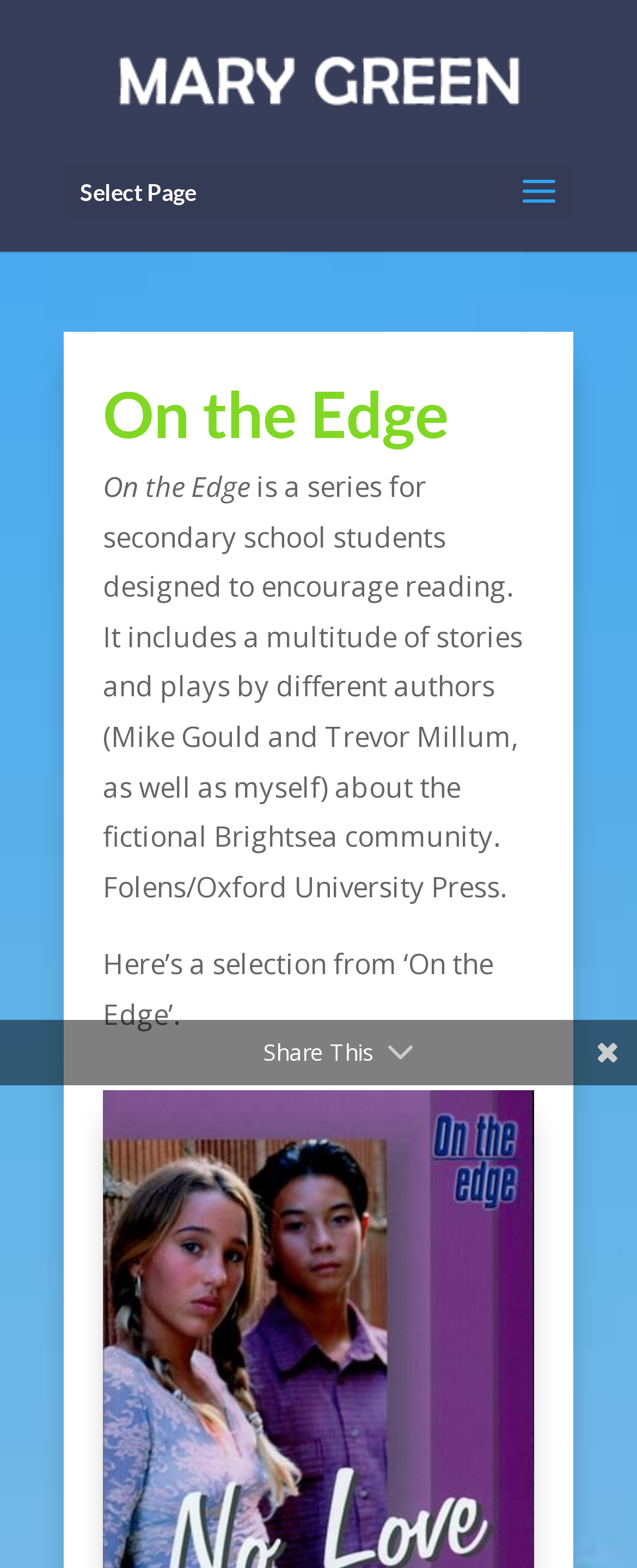Provide a thorough description of this webpage.

The webpage is about the "On the Edge Series" by Mary Green. At the top-left corner, there is a link to Mary Green's profile, accompanied by an image of her. Below this, there is a dropdown menu labeled "Select Page". 

The main content of the page is divided into sections. The first section is headed by a title "On the Edge" in a larger font size. Below the title, there is a descriptive paragraph that explains the series, which is designed for secondary school students to encourage reading. The series includes stories and plays by different authors, including Mike Gould, Trevor Millum, and Mary Green herself, all set in the fictional Brightsea community. The paragraph also mentions that the series is published by Folens/Oxford University Press.

Further down, there is another section with a heading "Here’s a selection from ‘On the Edge’." The content of this section is not specified, but it likely showcases some examples from the series. 

At the bottom-right corner, there is a "Share This" button, allowing users to share the webpage on social media or other platforms.